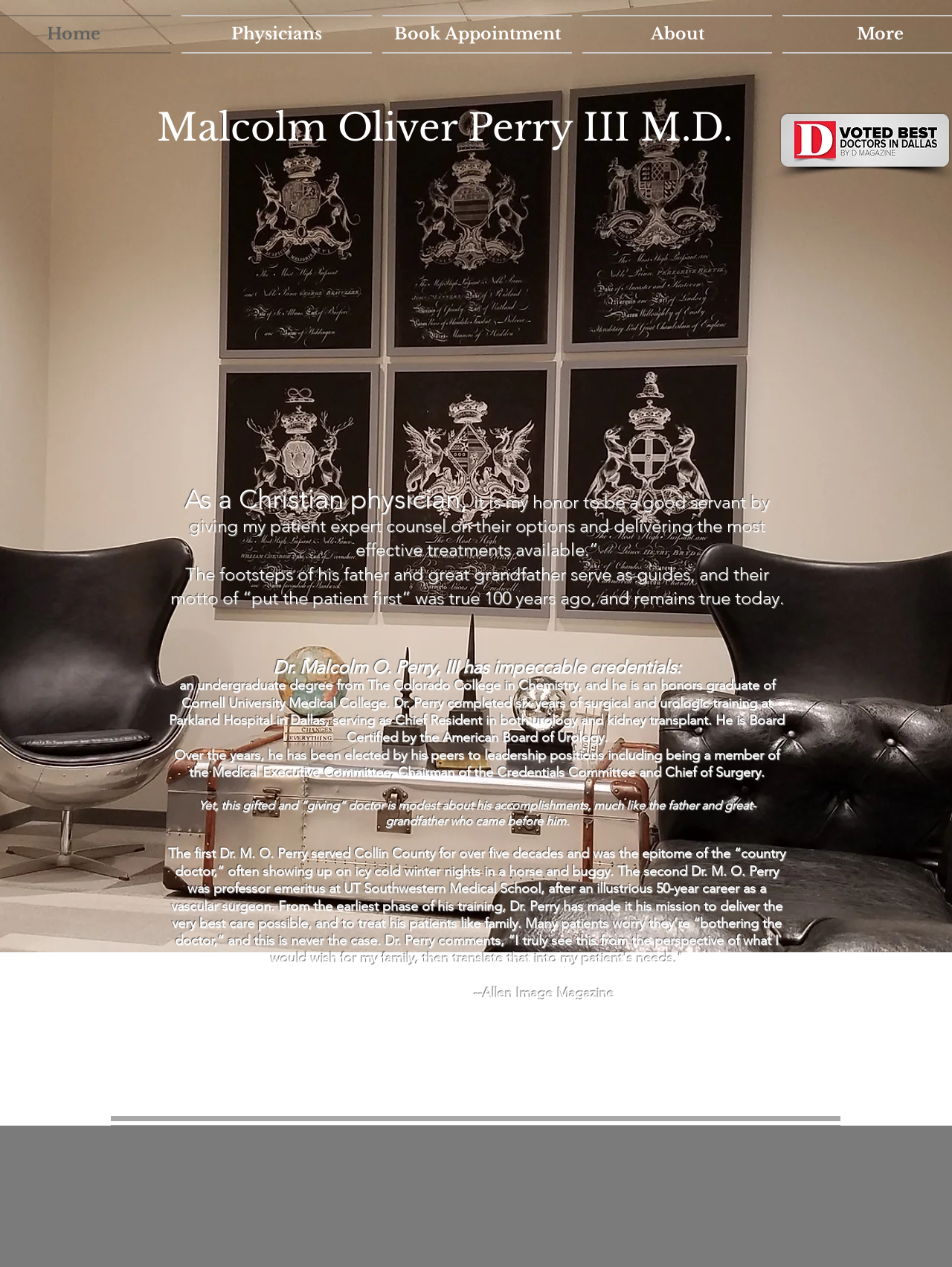Determine the bounding box coordinates for the HTML element described here: "About".

[0.606, 0.012, 0.816, 0.042]